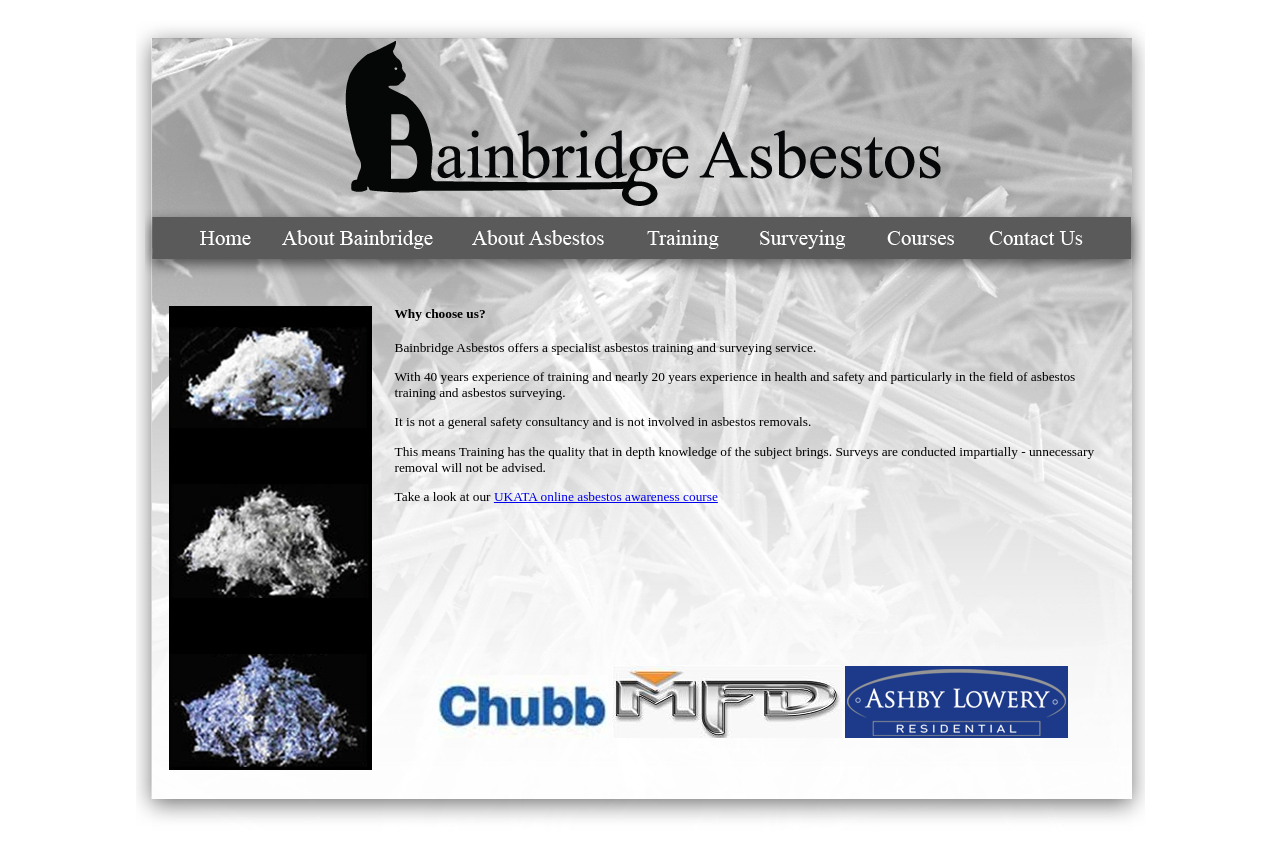Based on the image, provide a detailed and complete answer to the question: 
What is the main service offered by Bainbridge Asbestos?

Based on the webpage content, Bainbridge Asbestos offers a specialist asbestos training and surveying service, which is evident from the text 'Bainbridge Asbestos offers a specialist asbestos training and surveying service'.